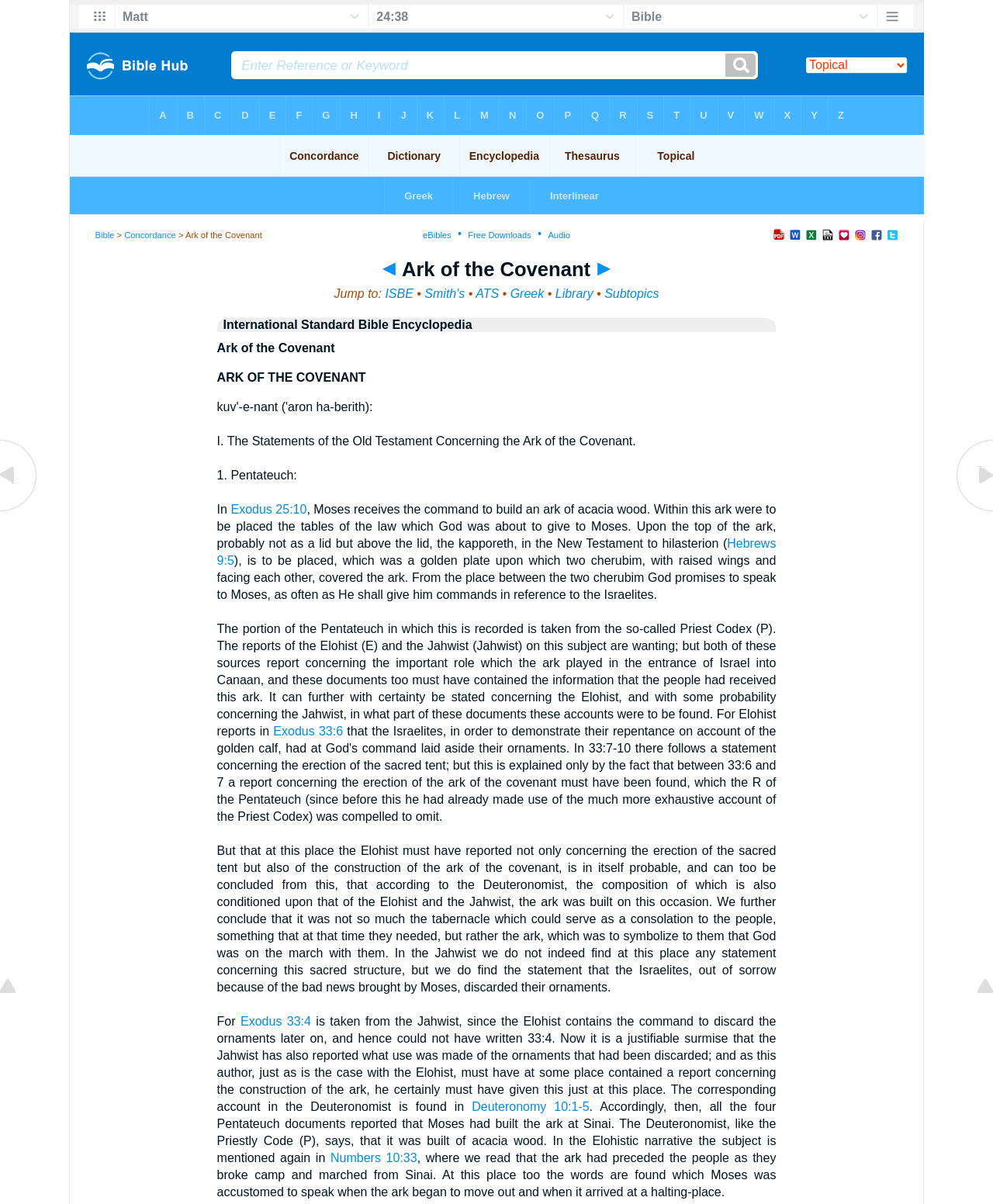What is the first link in the page?
Using the visual information from the image, give a one-word or short-phrase answer.

Bible